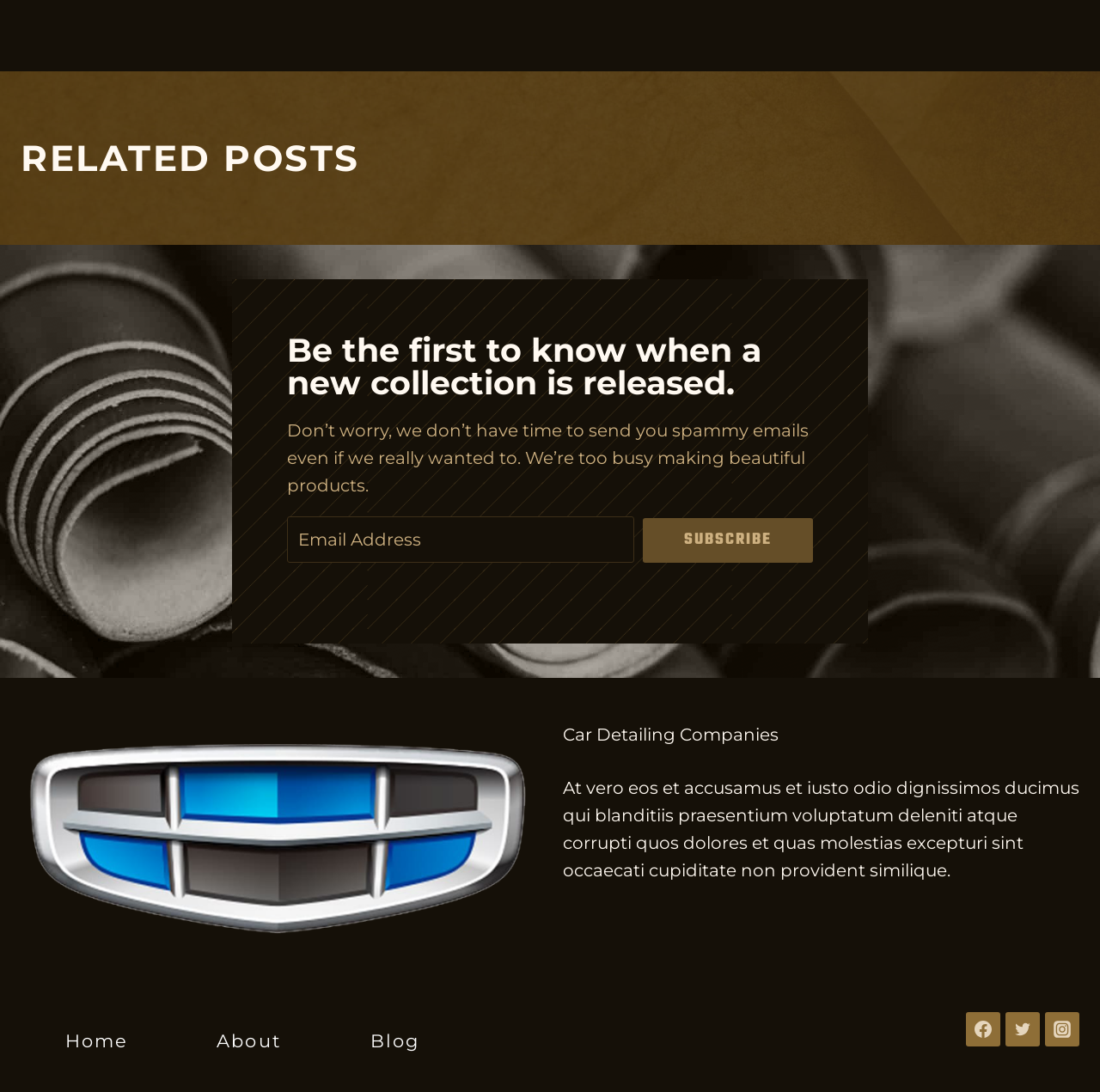Find the bounding box of the UI element described as: "Drinking Water Resource Library". The bounding box coordinates should be given as four float values between 0 and 1, i.e., [left, top, right, bottom].

None